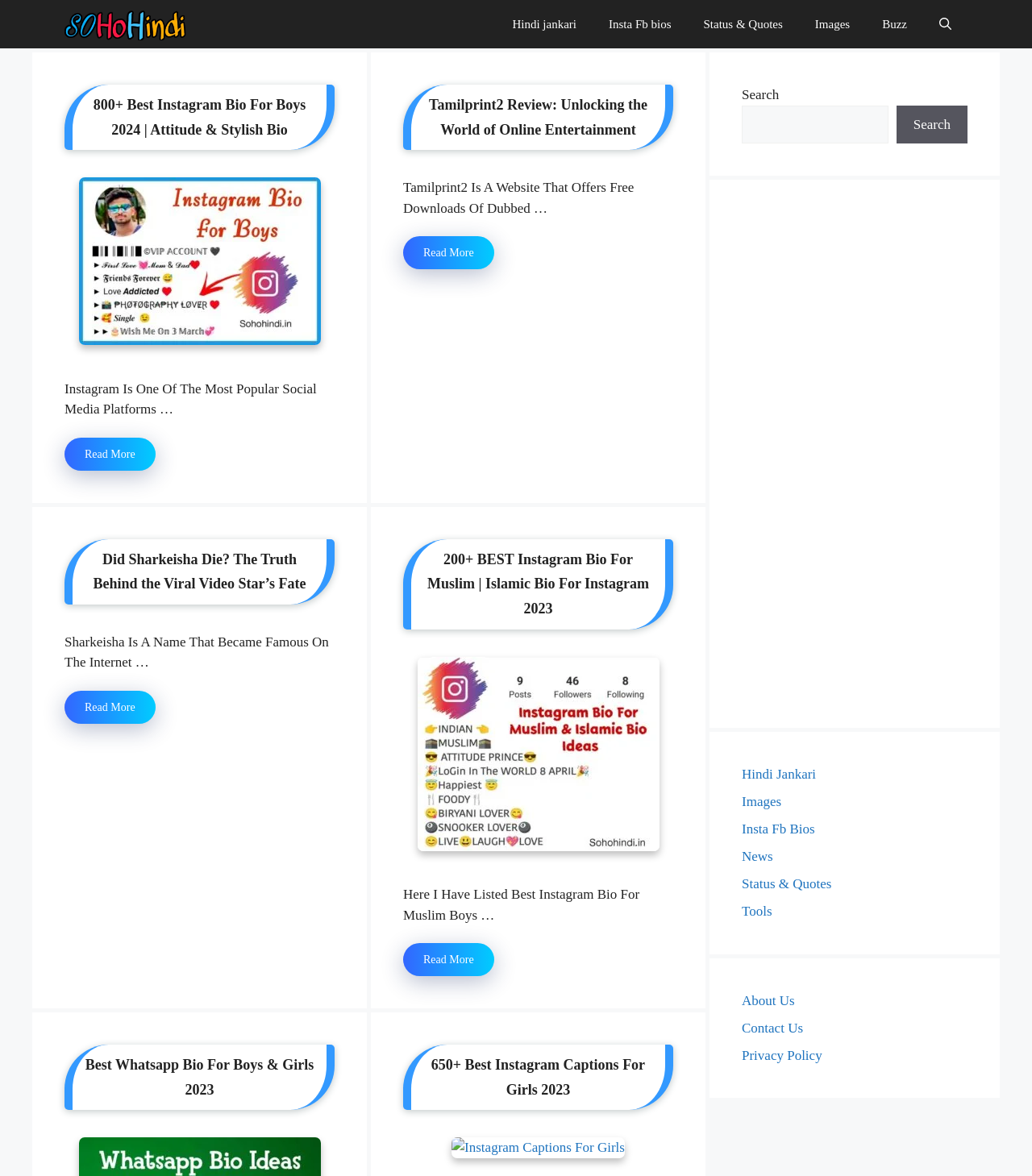Generate a thorough caption that explains the contents of the webpage.

The webpage is divided into several sections. At the top, there is a navigation bar with links to various categories, including "Hindi Jankari", "Insta Fb Bios", "Status & Quotes", "Images", "Buzz", and "Open Search Bar". Below the navigation bar, there are four main articles, each with a heading, a brief description, and a "Read More" link.

The first article is about Instagram bio ideas for boys, with a heading "800+ Best Instagram Bio For Boys 2024 | Attitude & Stylish Bio" and a brief description of Instagram as a popular social media platform. The second article is a review of Tamilprint2, a website that offers free downloads of dubbed movies and TV shows. The third article discusses the fate of Sharkeisha, a viral video star, and the fourth article provides Islamic bio ideas for Instagram.

Each article has a heading, a brief description, and a "Read More" link. There are also images and links to related topics within the articles. Below the articles, there are several complementary sections, including a search bar, an advertisement, and links to various categories, such as "Hindi Jankari", "Images", "Insta Fb Bios", and "Status & Quotes". At the bottom of the page, there are links to "About Us", "Contact Us", and "Privacy Policy".